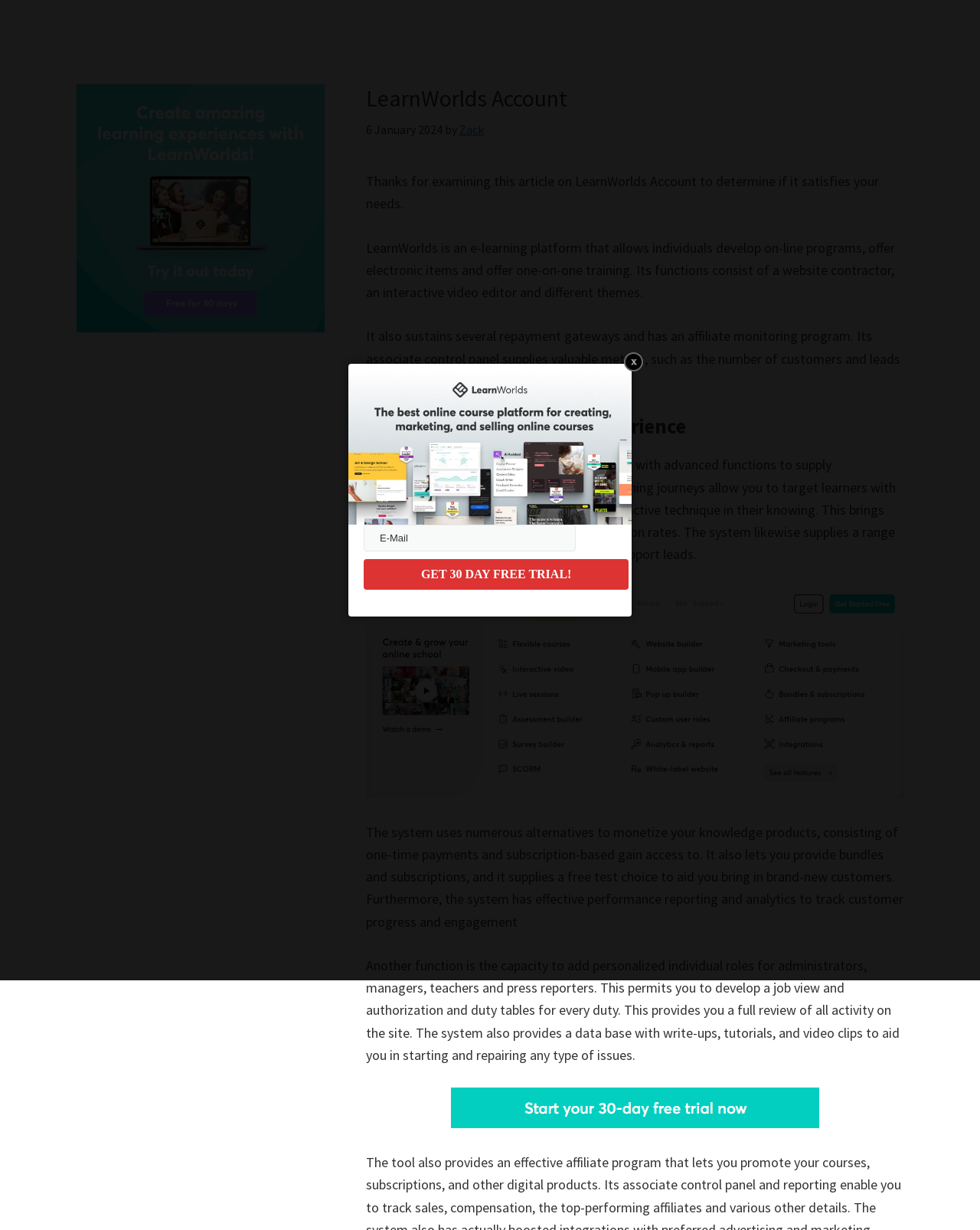What is the purpose of the 'E-Mail' textbox?
Based on the image, give a one-word or short phrase answer.

To input email address